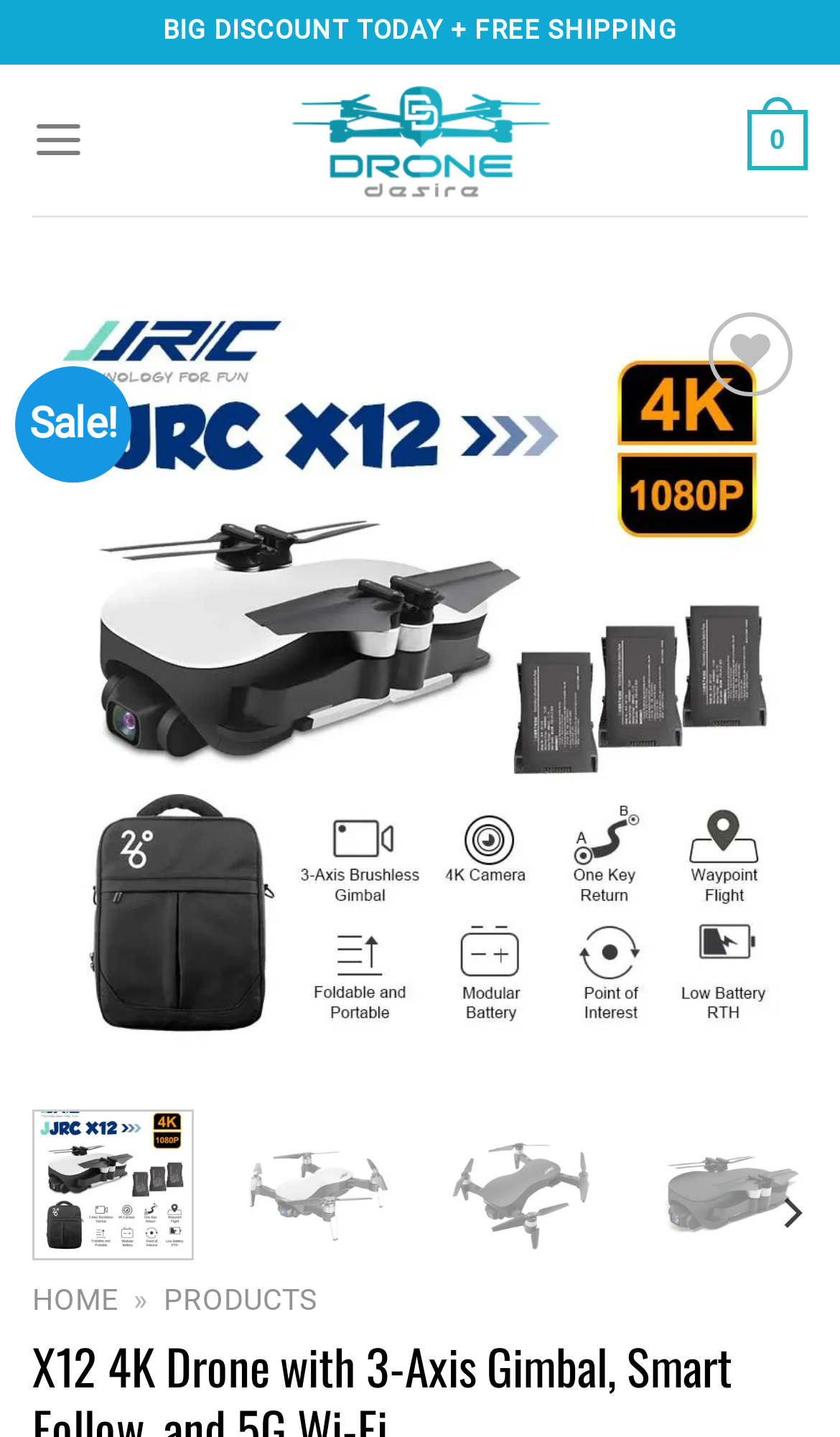Provide the bounding box coordinates, formatted as (top-left x, top-left y, bottom-right x, bottom-right y), with all values being floating point numbers between 0 and 1. Identify the bounding box of the UI element that matches the description: parent_node: Add to wishlist aria-label="Wishlist"

[0.844, 0.217, 0.944, 0.276]